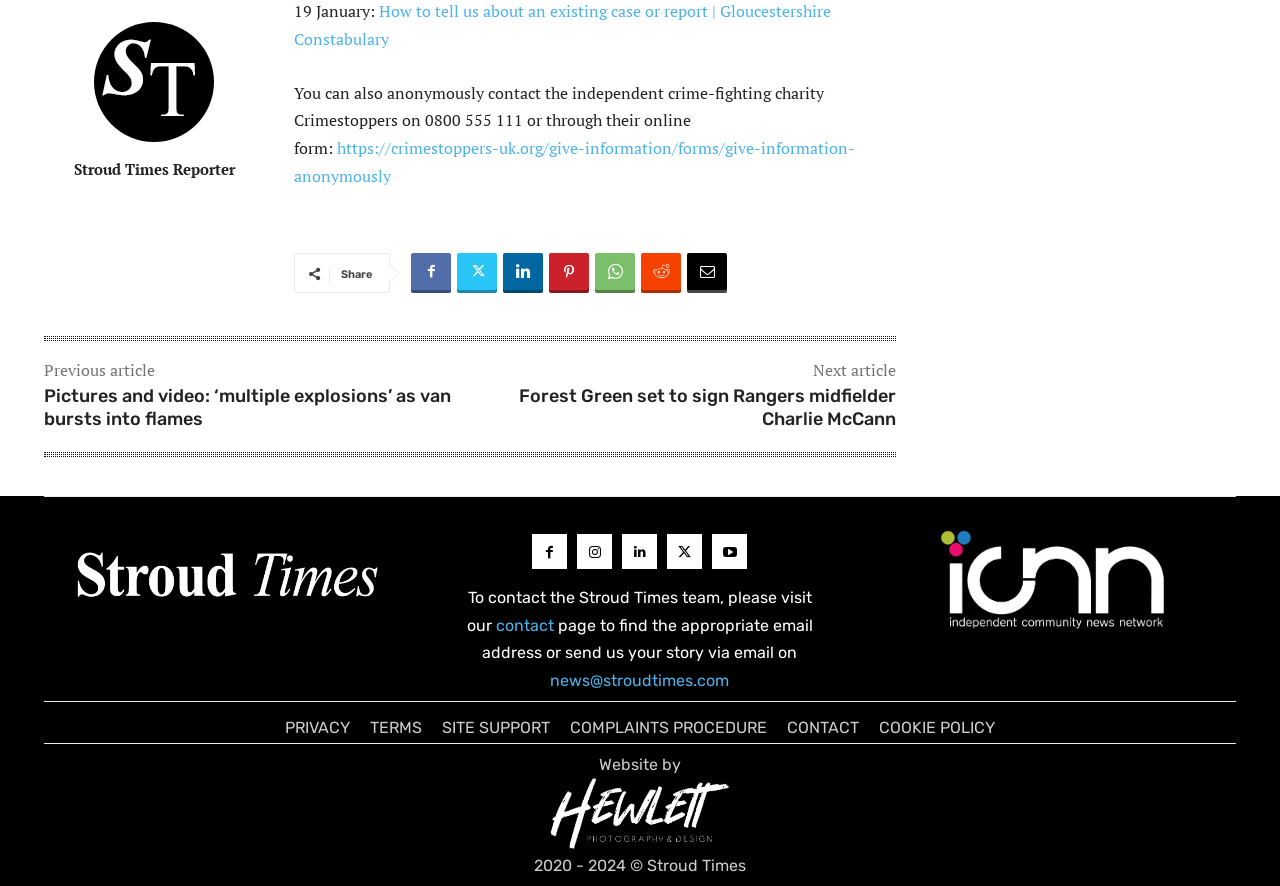Find the bounding box coordinates of the element you need to click on to perform this action: 'Share this article'. The coordinates should be represented by four float values between 0 and 1, in the format [left, top, right, bottom].

[0.266, 0.302, 0.291, 0.317]